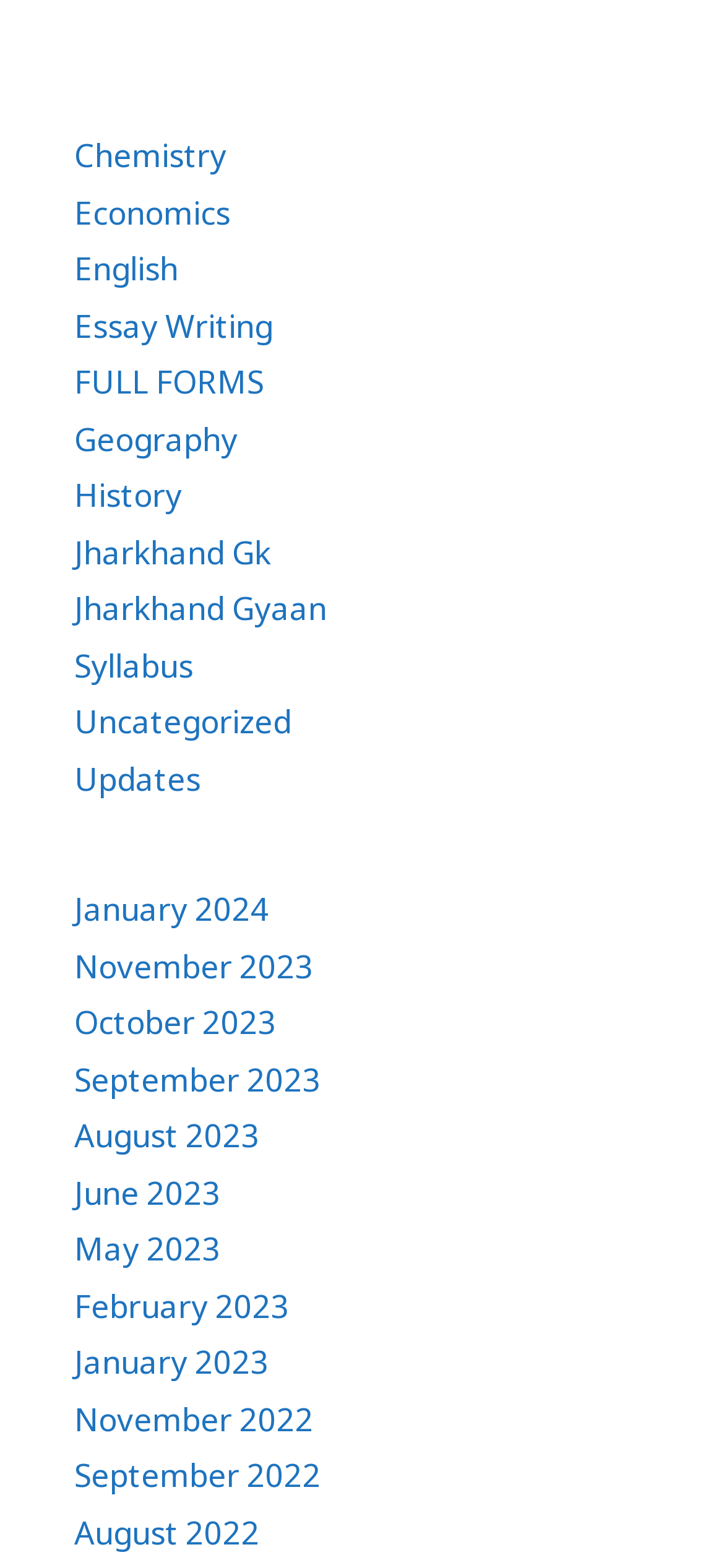Determine the bounding box coordinates in the format (top-left x, top-left y, bottom-right x, bottom-right y). Ensure all values are floating point numbers between 0 and 1. Identify the bounding box of the UI element described by: Geography

[0.103, 0.266, 0.328, 0.293]